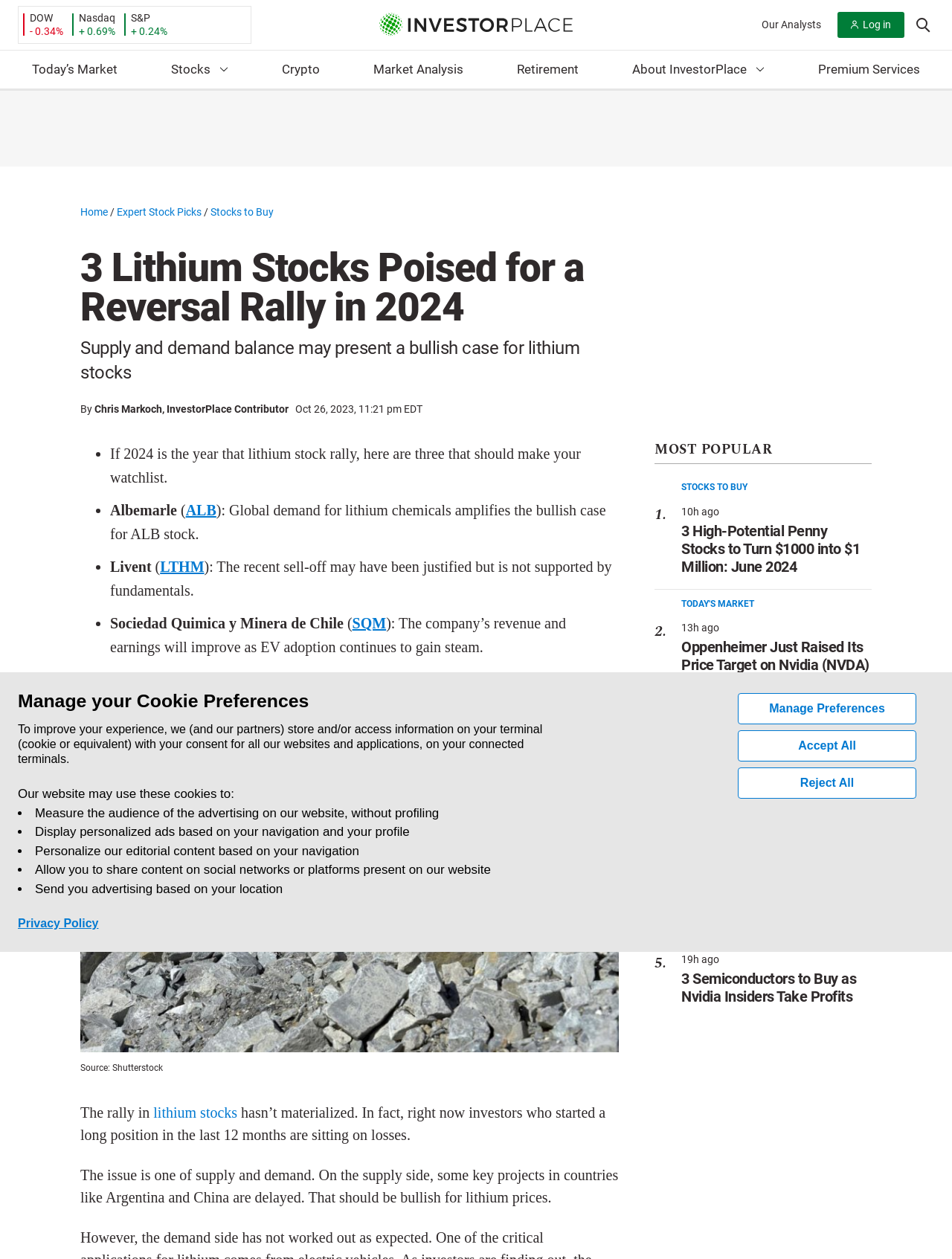Provide the bounding box coordinates in the format (top-left x, top-left y, bottom-right x, bottom-right y). All values are floating point numbers between 0 and 1. Determine the bounding box coordinate of the UI element described as: SQM

[0.37, 0.489, 0.406, 0.502]